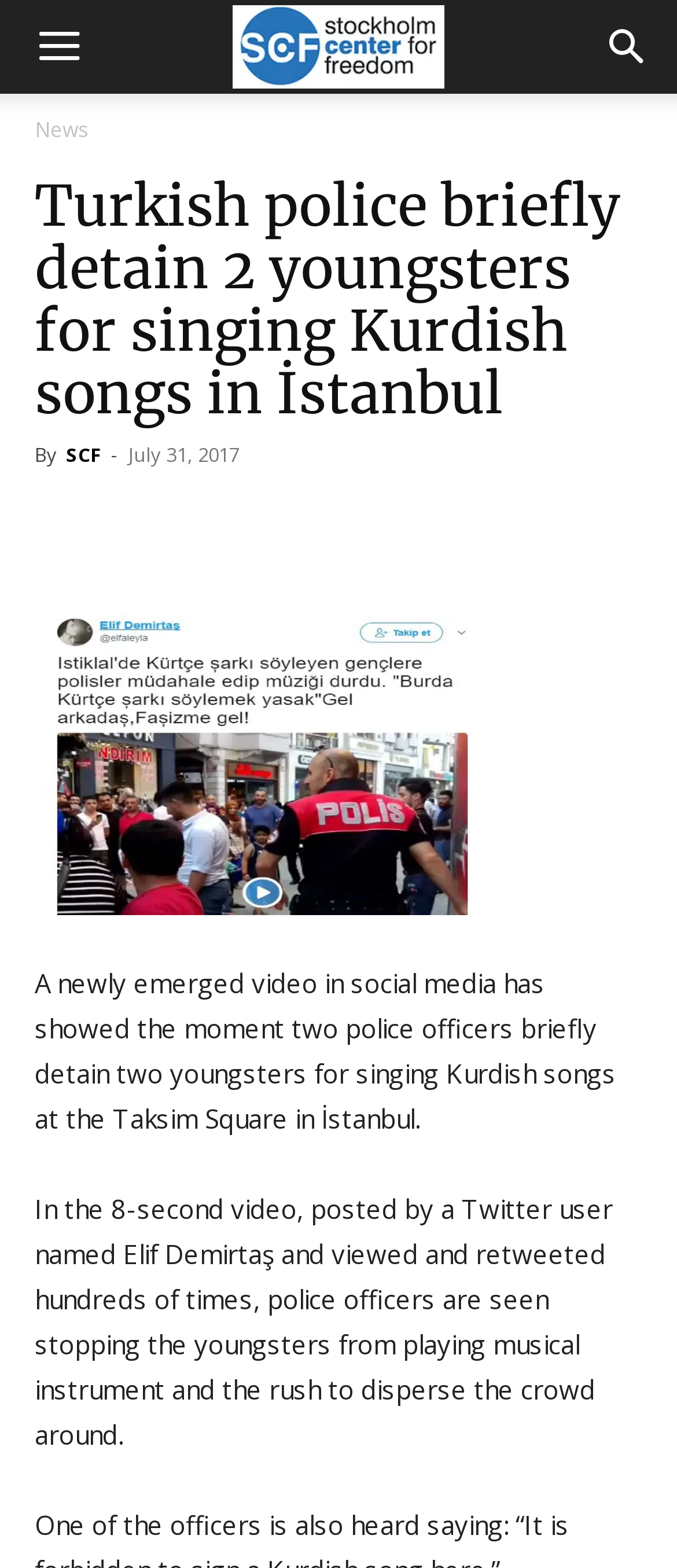Determine the bounding box coordinates of the clickable area required to perform the following instruction: "Check the business hours". The coordinates should be represented as four float numbers between 0 and 1: [left, top, right, bottom].

None